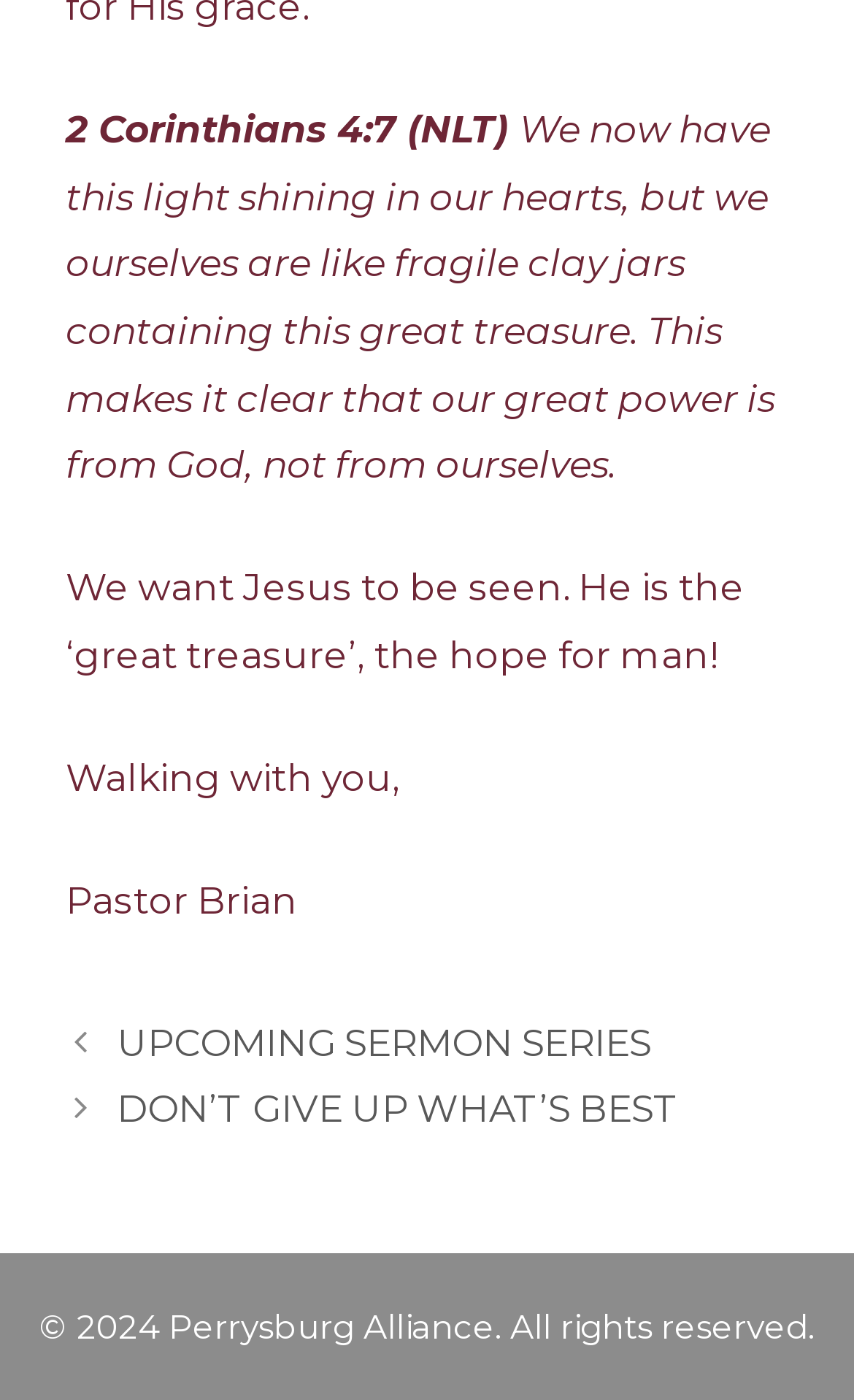Identify the bounding box of the UI component described as: "DON’T GIVE UP WHAT’S BEST".

[0.136, 0.776, 0.795, 0.808]